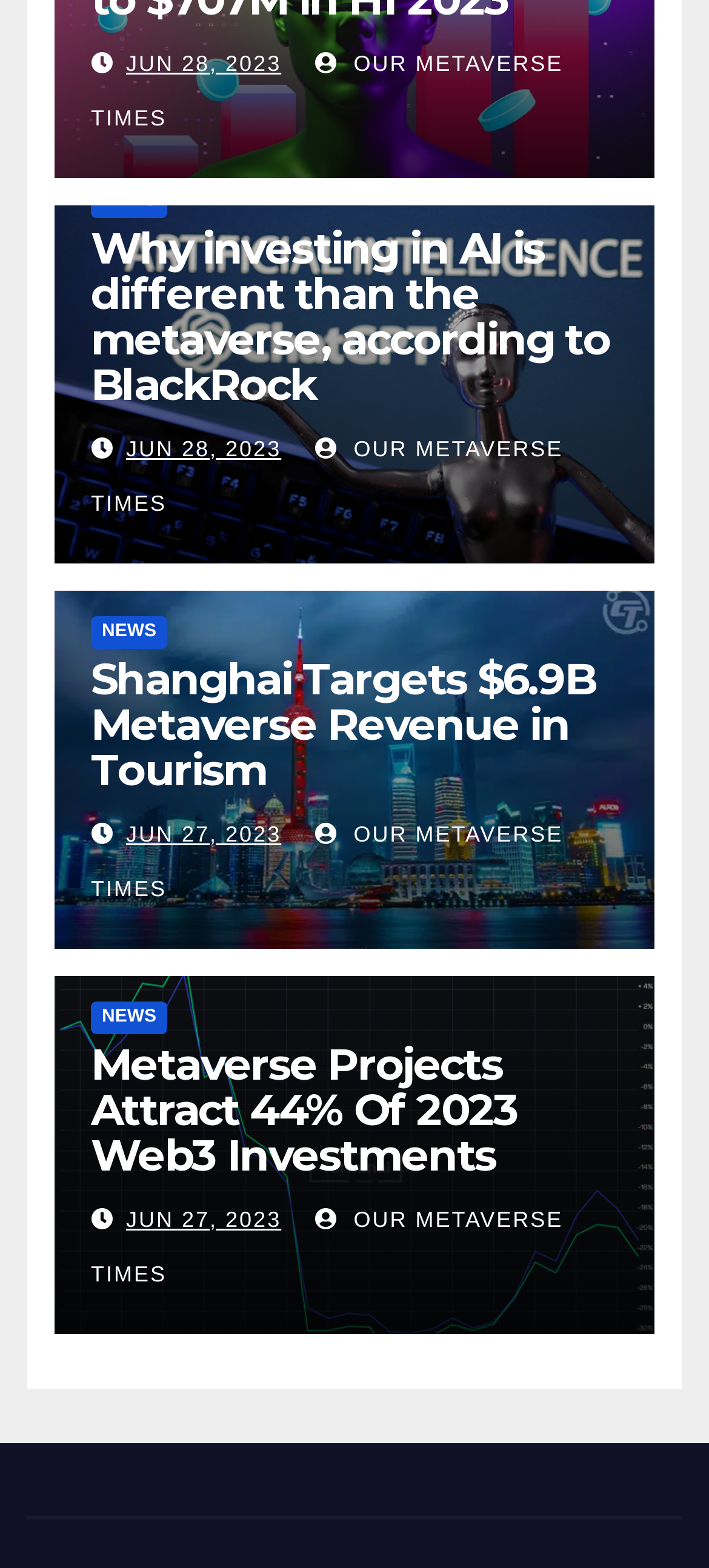How many news articles are on this webpage?
Please ensure your answer is as detailed and informative as possible.

The webpage contains multiple headings that appear to be news article titles, and each heading has a corresponding link with a date. There are at least three distinct dates, indicating that there are at least three news articles on this webpage.